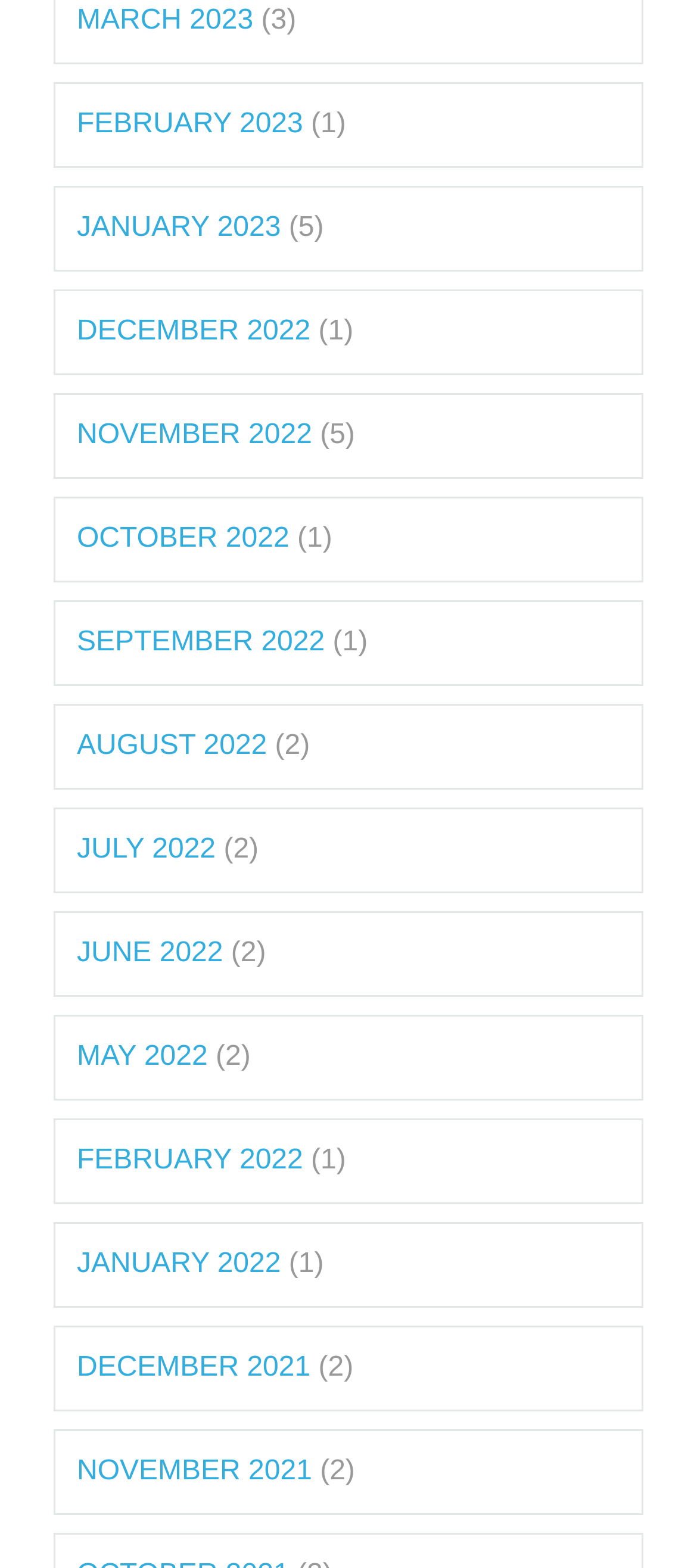What is the earliest month listed?
From the image, provide a succinct answer in one word or a short phrase.

NOVEMBER 2021